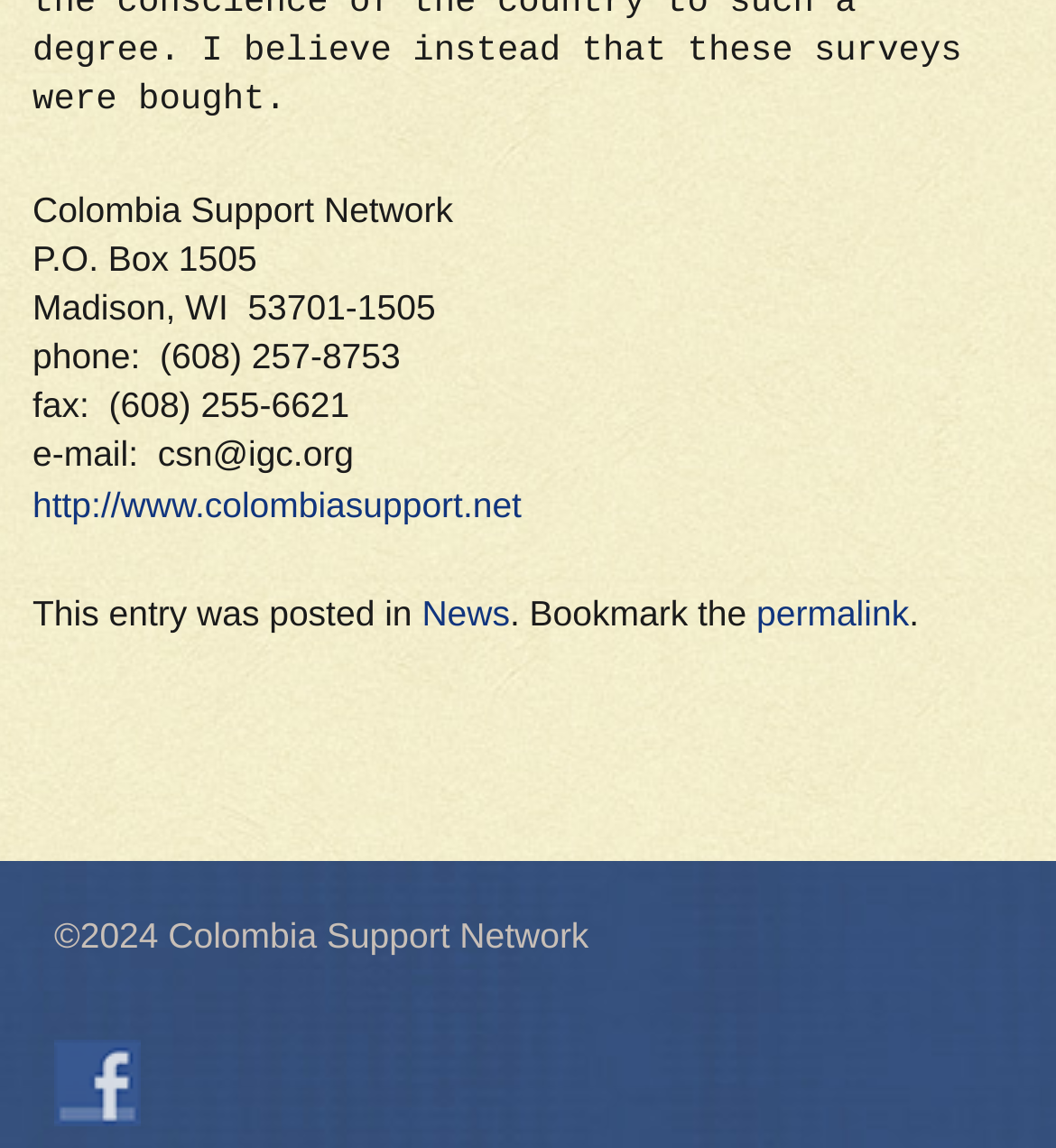Based on the element description, predict the bounding box coordinates (top-left x, top-left y, bottom-right x, bottom-right y) for the UI element in the screenshot: permalink

[0.716, 0.516, 0.861, 0.551]